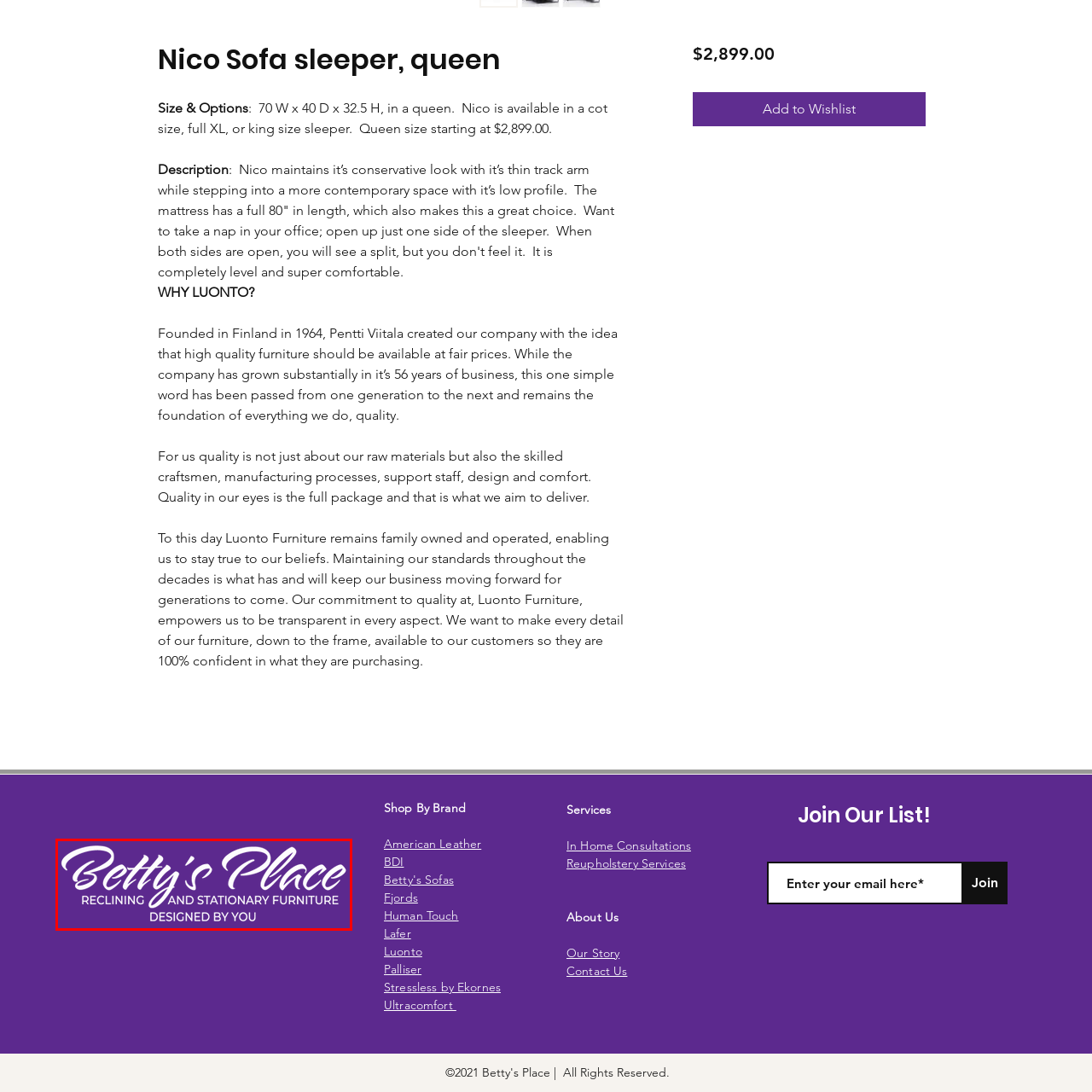Look at the image segment within the red box, What is the focus of Betty's Place in the furniture market? Give a brief response in one word or phrase.

Customizable furniture solutions